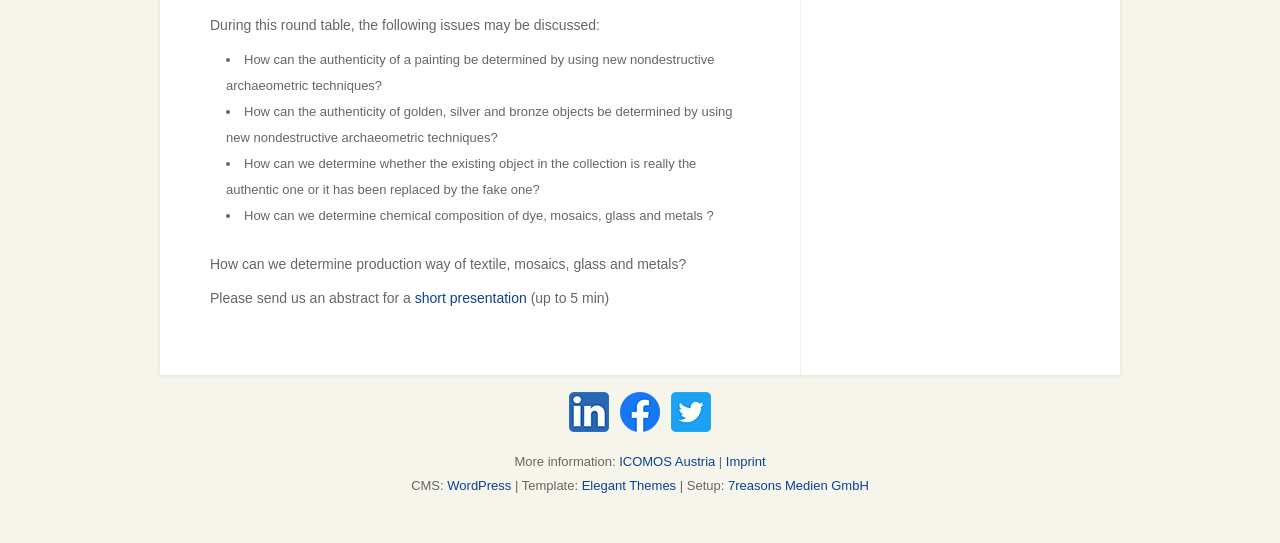What is the maximum y-coordinate of the list markers?
Provide an in-depth and detailed answer to the question.

The list markers are identified by the ListMarker elements with the bounding box coordinates [0.176, 0.096, 0.18, 0.124], [0.176, 0.192, 0.18, 0.22], [0.176, 0.288, 0.18, 0.315], and [0.176, 0.383, 0.18, 0.411]. The maximum y-coordinate of these list markers is 0.411, which corresponds to the last list marker.